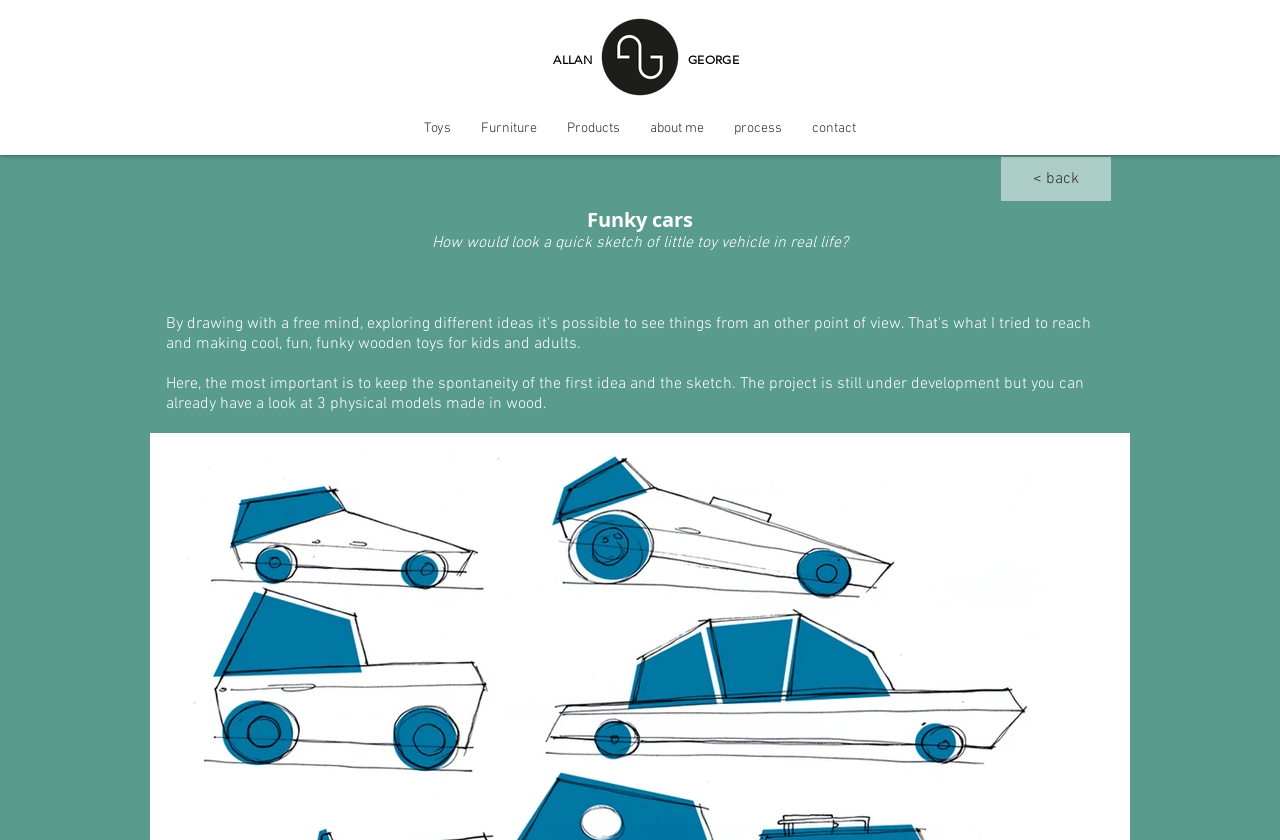Determine the bounding box for the described UI element: "< back".

[0.782, 0.187, 0.868, 0.239]